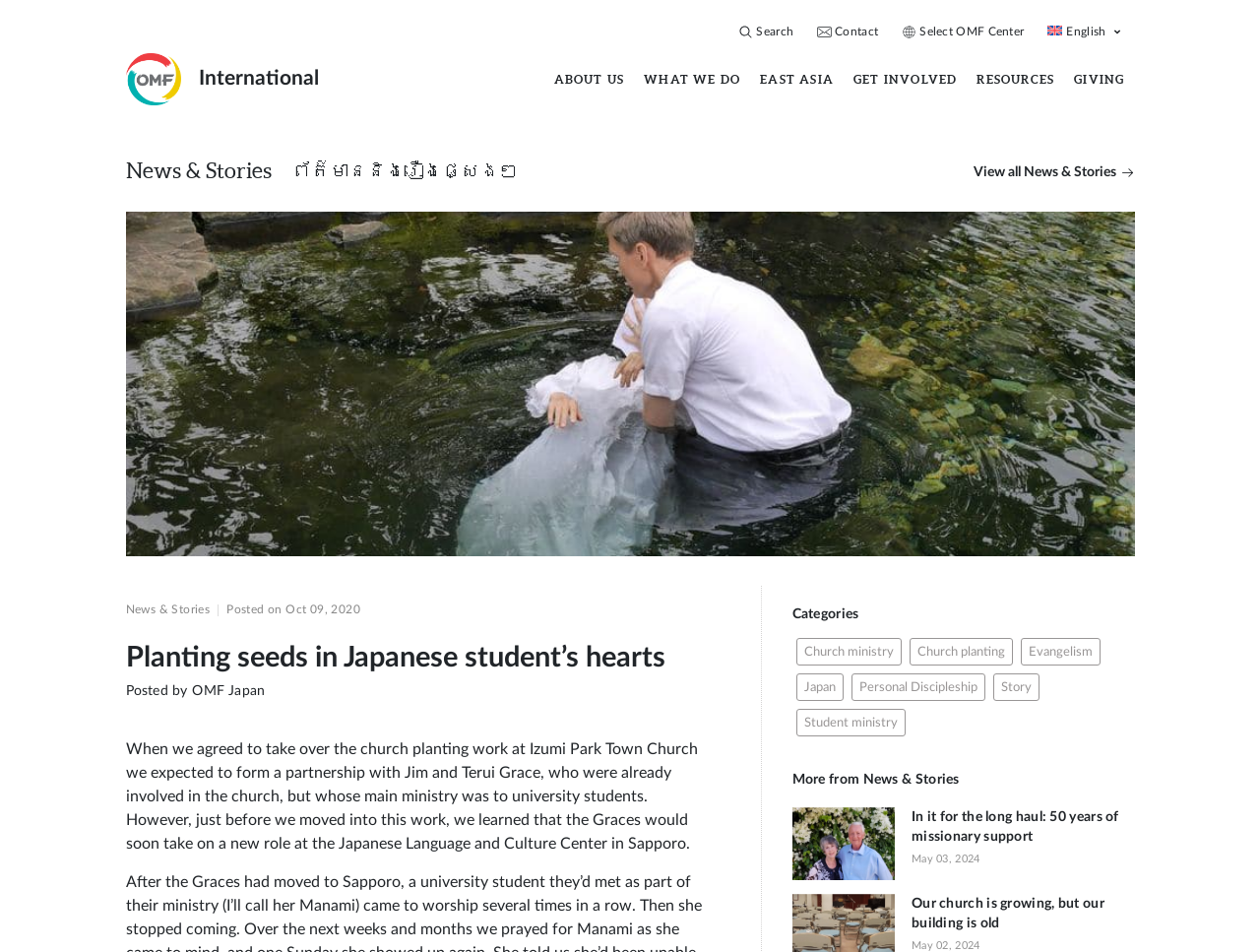Articulate a complete and detailed caption of the webpage elements.

The webpage is about OMF (Overseas Missionary Fellowship), a Christian missionary organization, and its work in East Asia. At the top, there is a navigation menu with links to "Search", "Contact", and "Select OMF Center". Below this, there is another navigation menu with links to "About Us", "What we do", "East Asia", "Get Involved", "Resources", and "Giving".

The main content of the page is an article titled "Planting seeds in Japanese student's hearts". The article is about the church planting work at Izumi Park Town Church in Japan and the partnership with Jim and Terui Grace. The article is written by OMF Japan and posted on October 9, 2020.

To the right of the article, there are links to categories such as "Church ministry", "Church planting", "Evangelism", "Japan", "Personal Discipleship", "Story", and "Student ministry". Below the article, there is a section titled "More from News & Stories" with links to other articles, including "In it for the long haul: 50 years of missionary support" and "Our church is growing, but our building is old". Each of these articles has a posted date, May 3, 2024, and May 2, 2024, respectively.

There are also several images on the page, including a search icon, a contact icon, and flags representing different languages. The overall layout of the page is organized and easy to navigate, with clear headings and concise text.